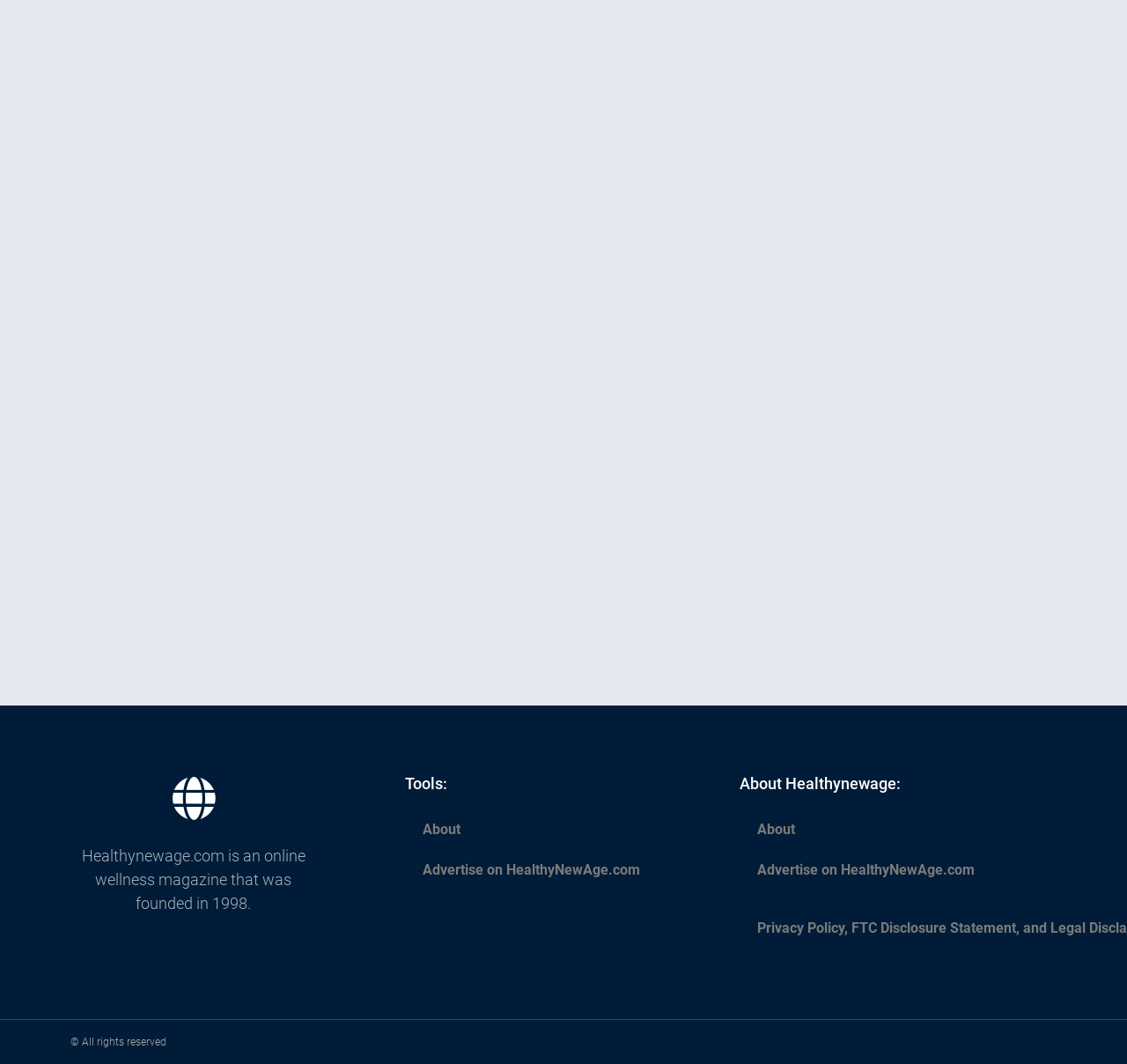Respond to the question below with a single word or phrase: What is the purpose of the webpage?

Online wellness magazine